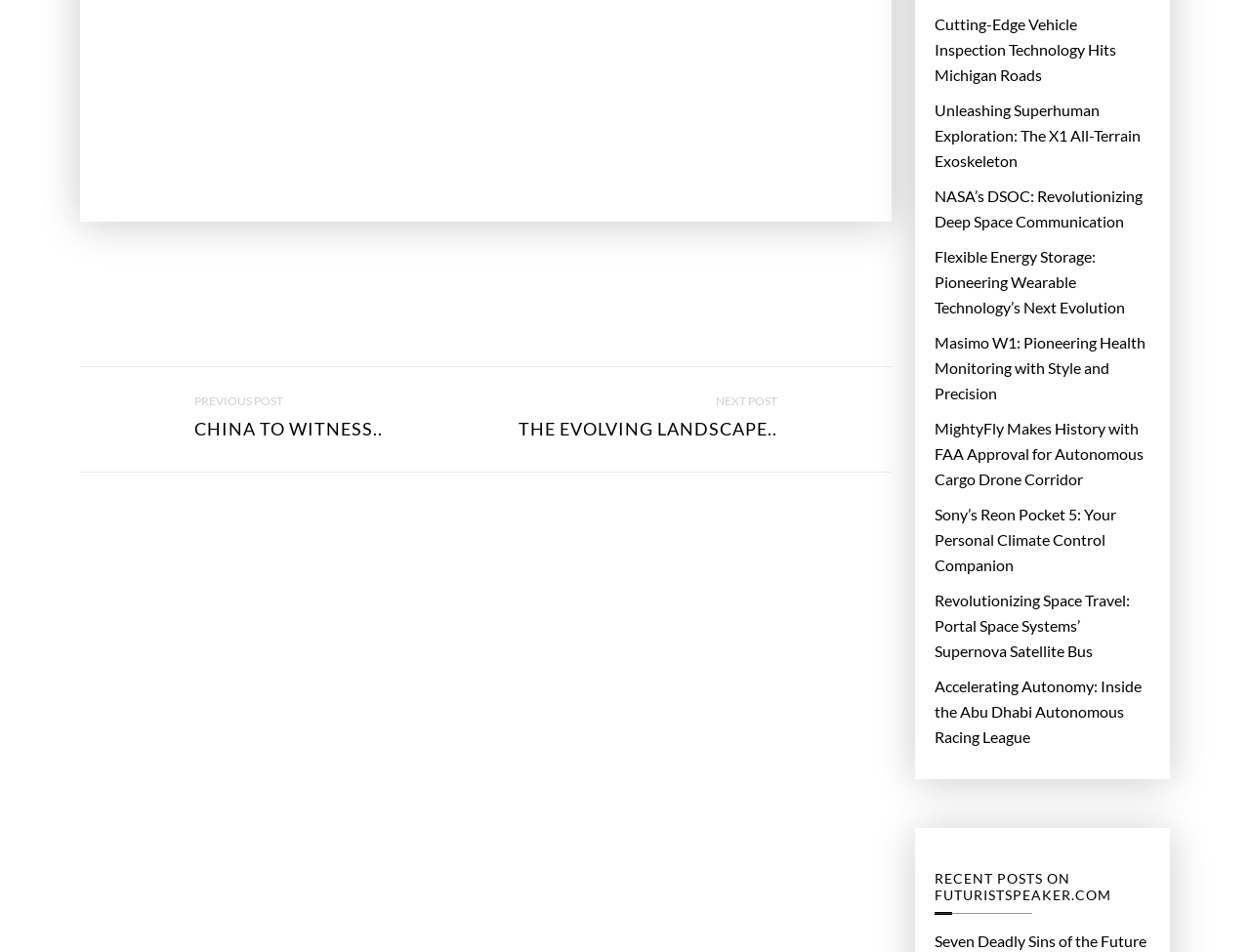Identify the bounding box coordinates for the region to click in order to carry out this instruction: "subscribe to RSS". Provide the coordinates using four float numbers between 0 and 1, formatted as [left, top, right, bottom].

[0.748, 0.891, 0.759, 0.915]